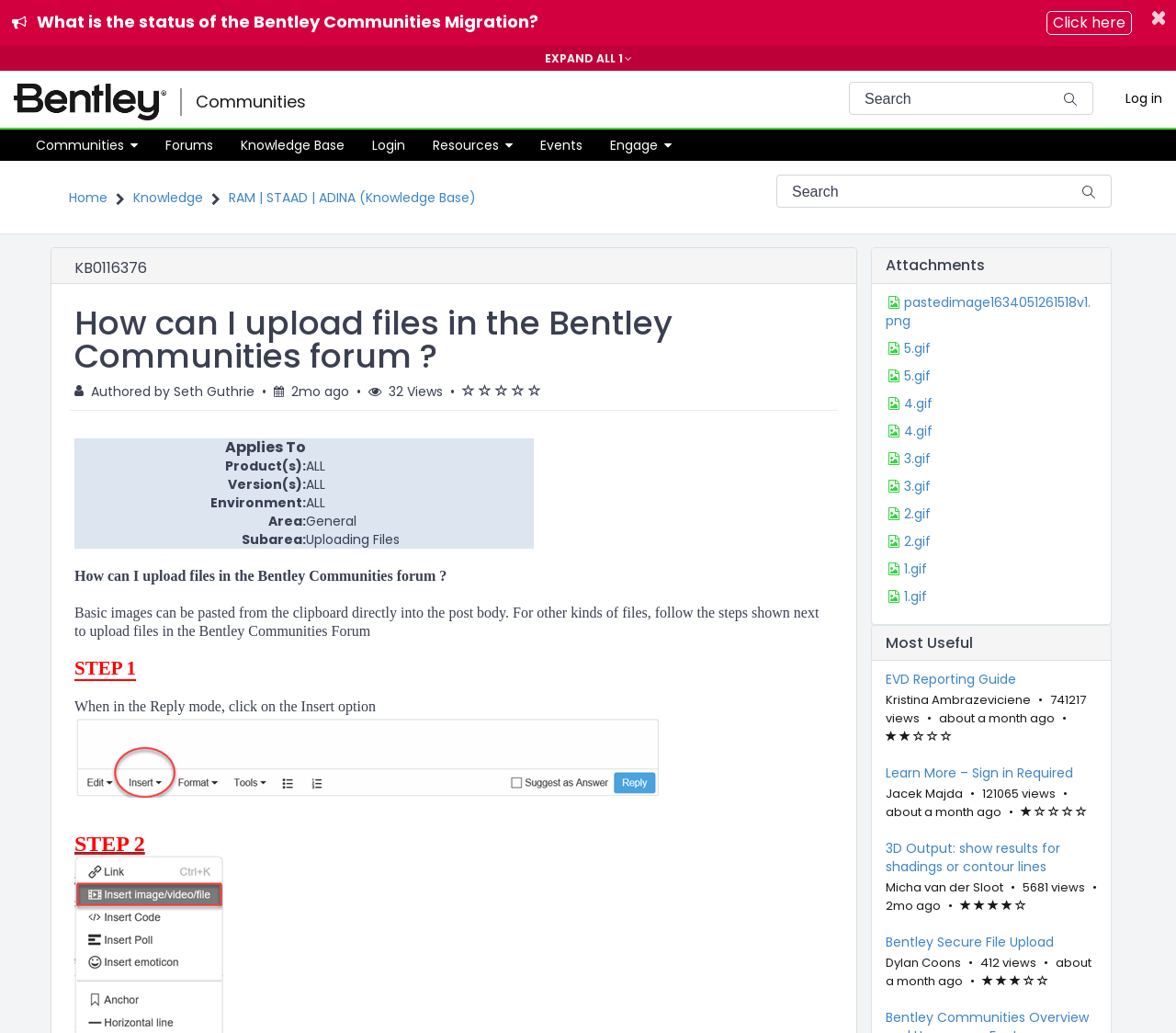Describe all the visual and textual components of the webpage comprehensively.

This webpage is about uploading files in the Bentley Communities forum. At the top, there is a navigation menu with links to the homepage, communities, and login. Below this, there is a search bar with a submit button. On the top right, there is a button to toggle navigation and a link to log in.

The main content of the page is divided into sections. The first section has a heading "How can I upload files in the Bentley Communities forum?" followed by a brief description of the article and its metadata, including the author, update date, and view count.

Below this, there is a table with information about the article, including the products, versions, environment, area, and subarea it applies to. The table has five rows, each with a label and a value.

The next section provides a step-by-step guide on how to upload files in the forum. The guide consists of two steps, each with a heading and a brief description. The first step involves clicking on the Insert option while in Reply mode, and the second step is not explicitly stated but appears to involve uploading a file.

On the right side of the page, there is a section with a heading "Attachments" that lists five downloadable attachments, each with a link to download a file.

Throughout the page, there are several buttons and links, including a button to dismiss an announcement, a link to go to the homepage, and links to navigate to different sections of the website.